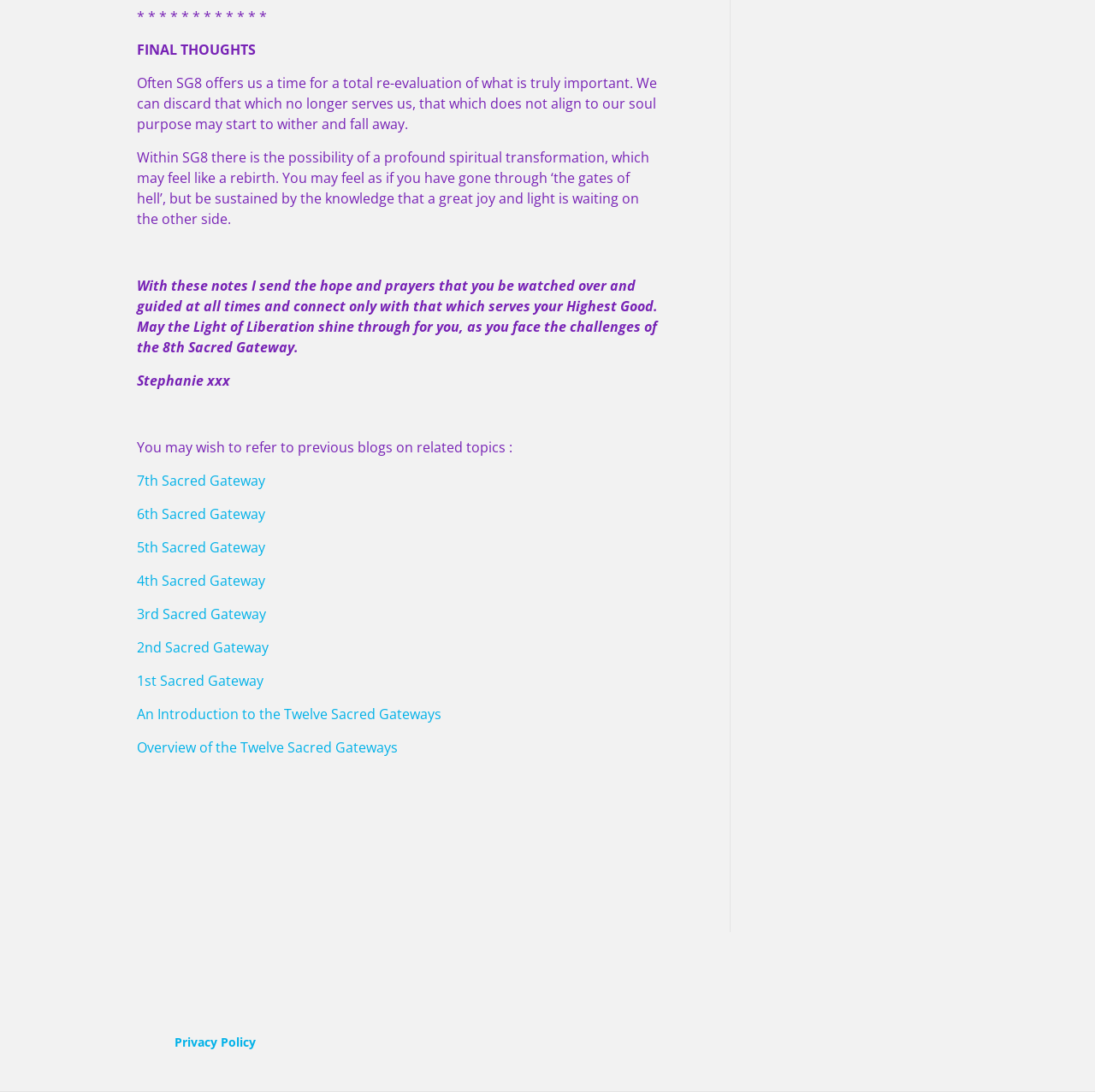Determine the bounding box coordinates of the region I should click to achieve the following instruction: "explore the 1st Sacred Gateway". Ensure the bounding box coordinates are four float numbers between 0 and 1, i.e., [left, top, right, bottom].

[0.125, 0.615, 0.241, 0.632]